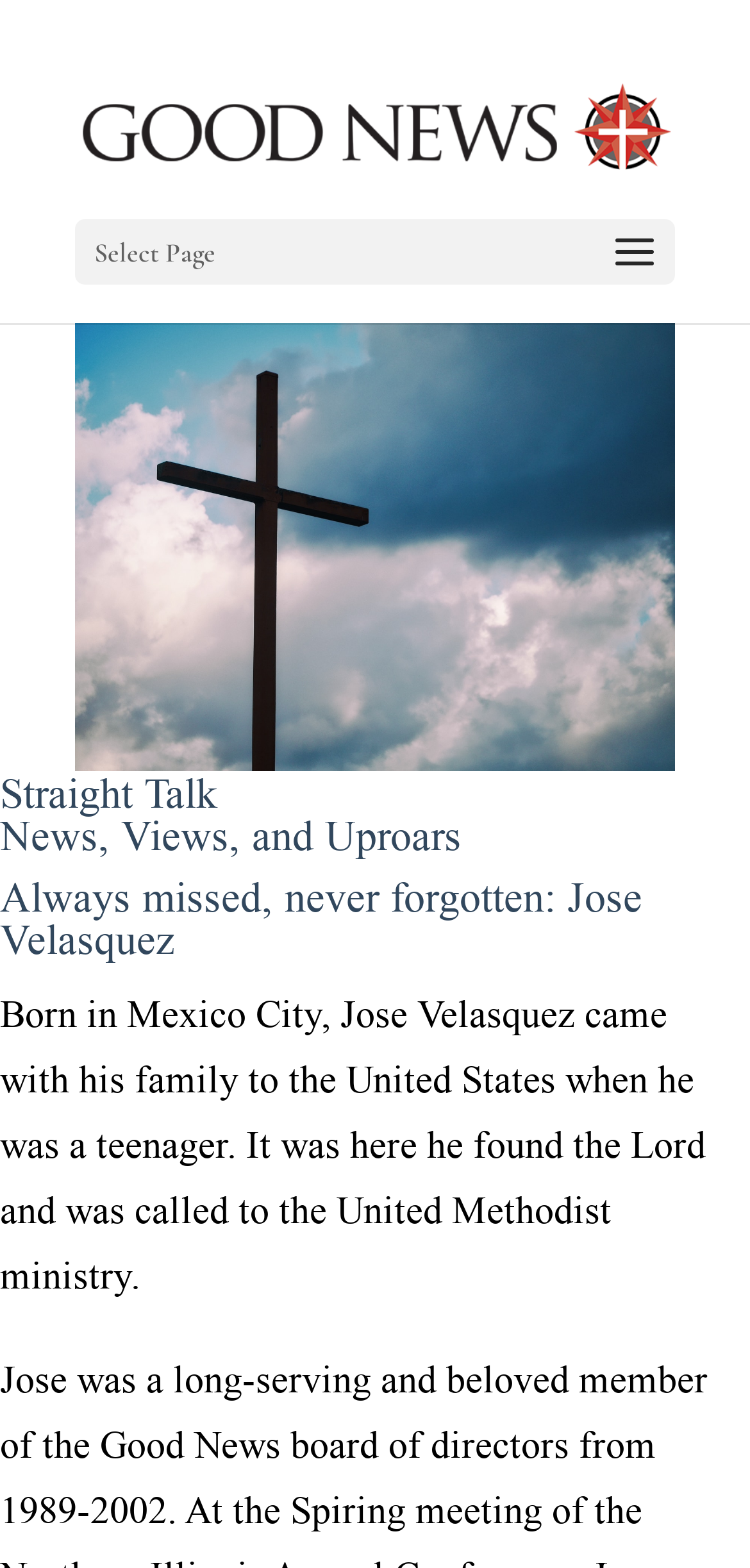What is the theme of the image?
Utilize the information in the image to give a detailed answer to the question.

The theme of the image can be inferred from the image element with the description 'black cross under blue sky', which suggests a religious or spiritual theme.